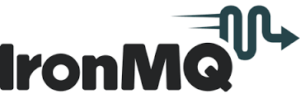Elaborate on the details you observe in the image.

The image displays the logo of IronMQ, a messaging service designed to facilitate communication between applications by allowing them to queue, send, and receive messages in a reliable and scalable manner. The logo features the name "IronMQ" in a bold, modern font, where the "I" and "M" emphasize the service's strength and adaptability. Accompanying graphics suggest speed and efficiency, symbolizing the system's capability for handling real-time updates and communication needs within enterprise environments. This visual representation reflects IronMQ's mission to enhance connectivity and streamline operational workflows in software applications.